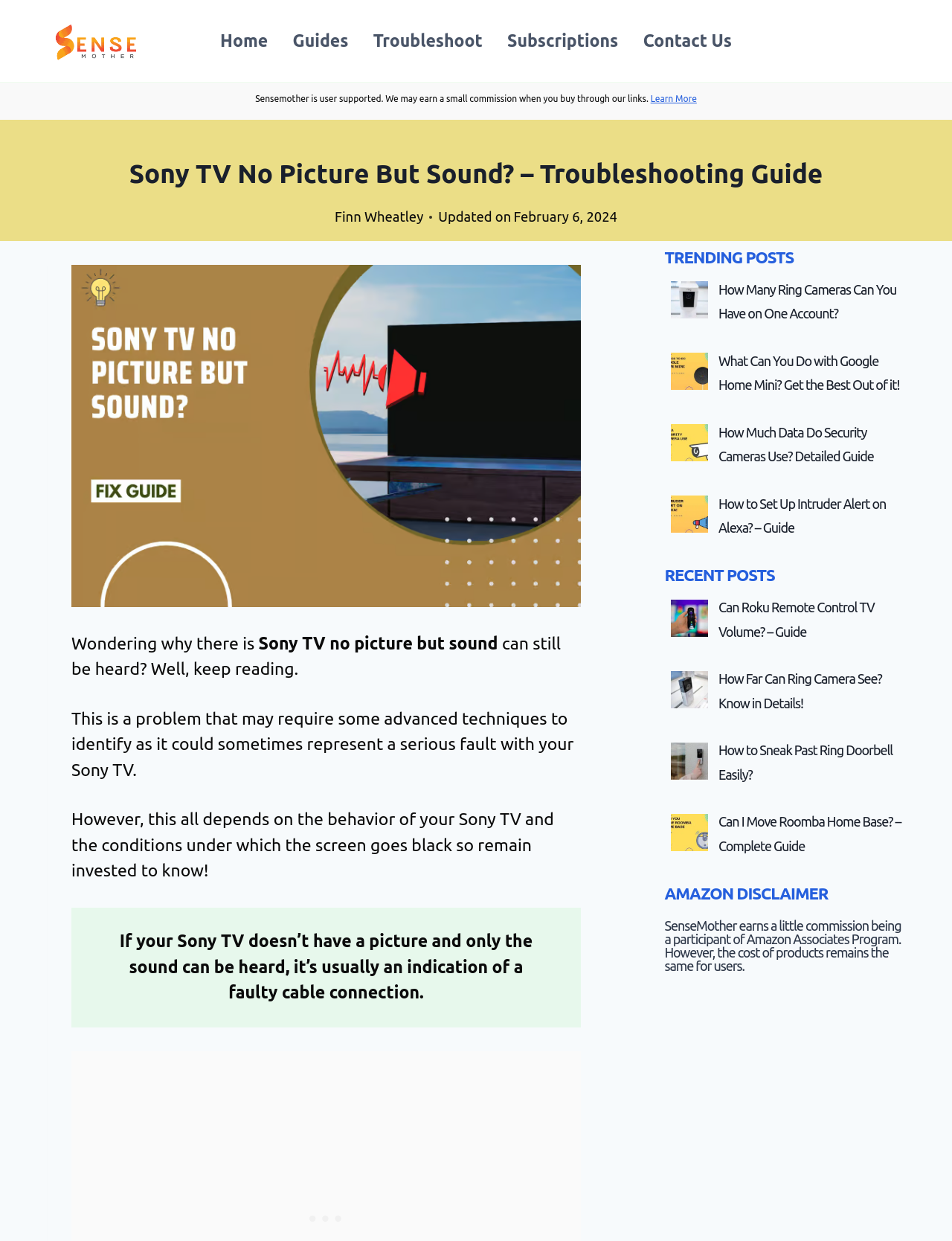Please find the bounding box coordinates of the clickable region needed to complete the following instruction: "Click the 'how many ring cameras can you have on one account' link". The bounding box coordinates must consist of four float numbers between 0 and 1, i.e., [left, top, right, bottom].

[0.755, 0.227, 0.942, 0.259]